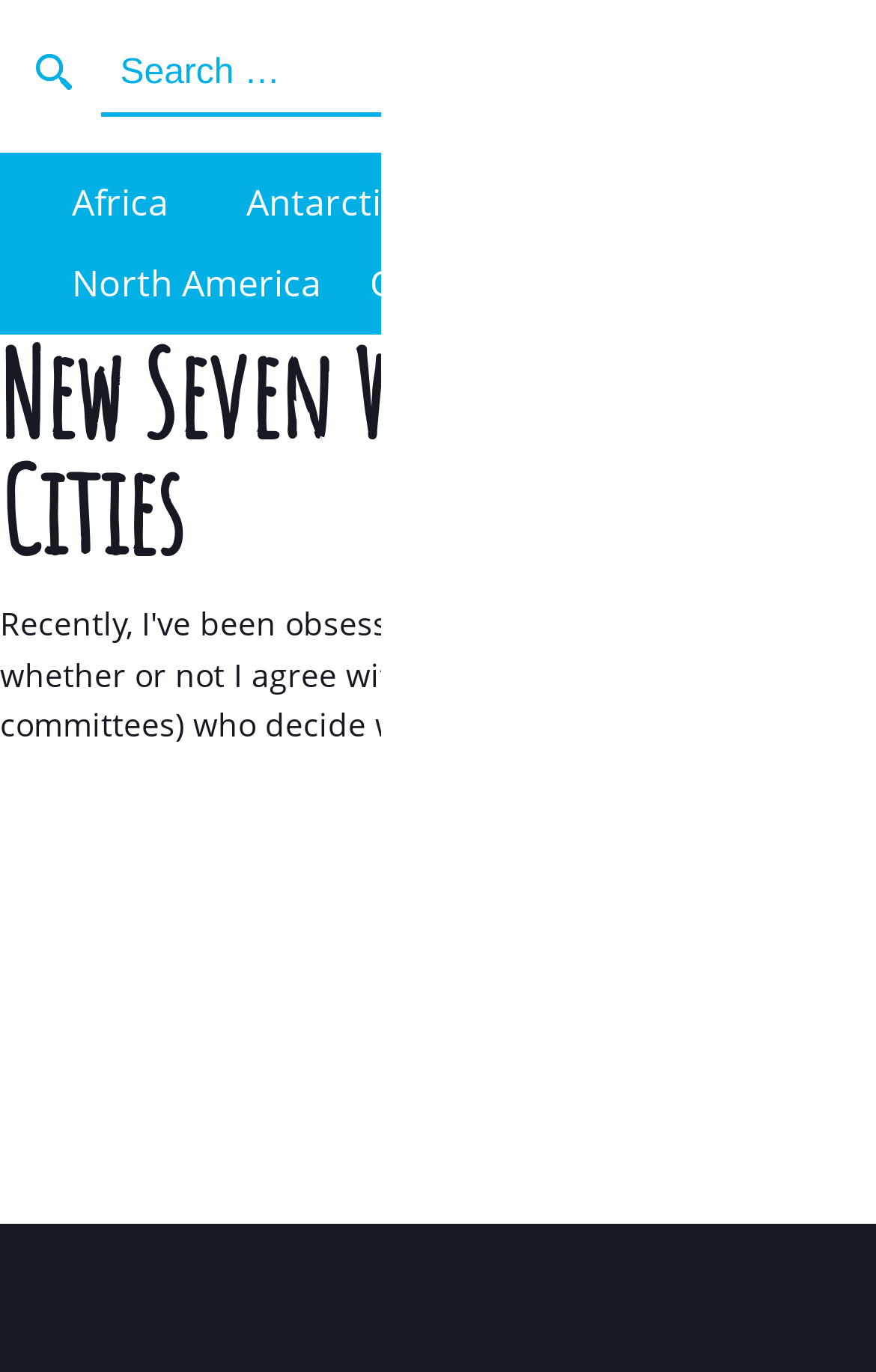Pinpoint the bounding box coordinates of the clickable element to carry out the following instruction: "go to WP-Host."

None